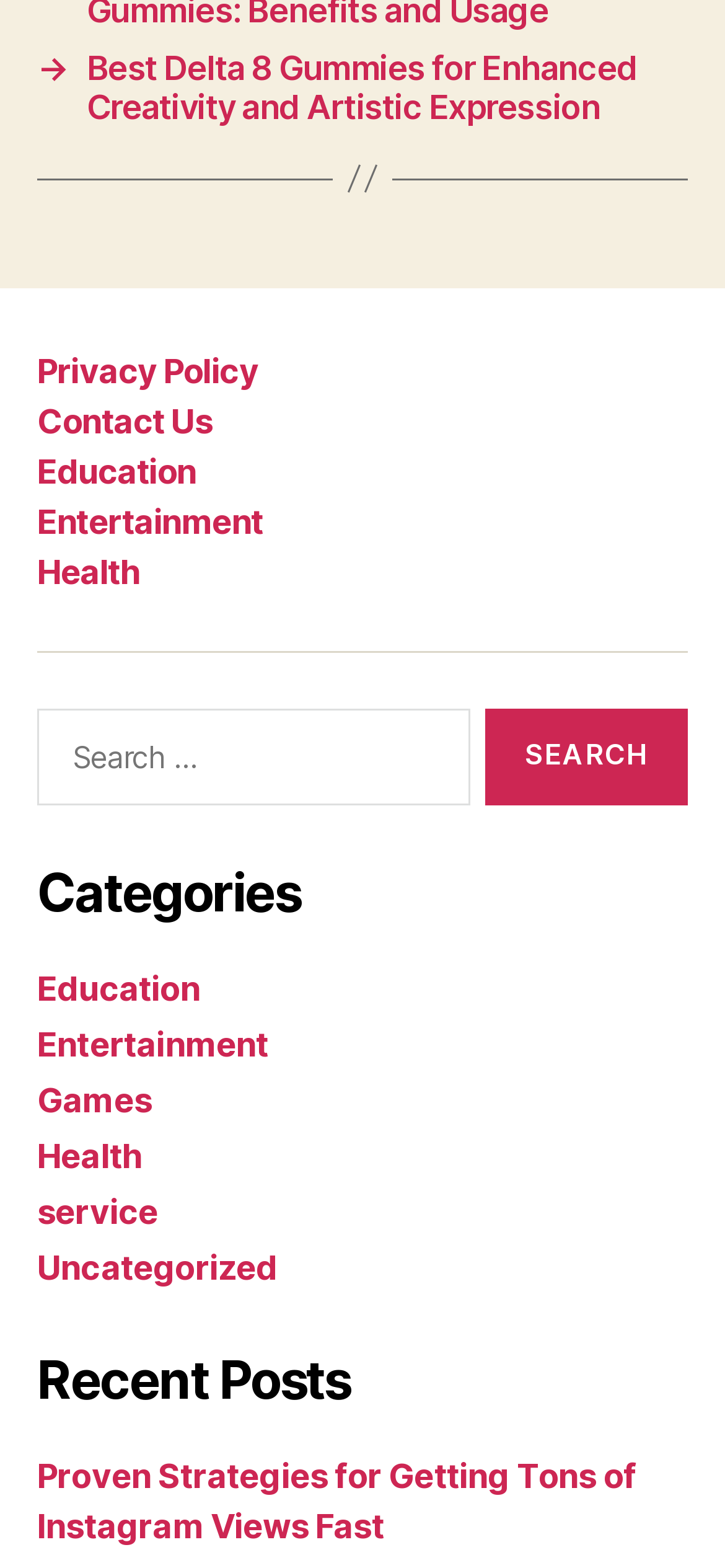Specify the bounding box coordinates of the element's area that should be clicked to execute the given instruction: "Click on the Privacy Policy link". The coordinates should be four float numbers between 0 and 1, i.e., [left, top, right, bottom].

[0.051, 0.224, 0.356, 0.249]